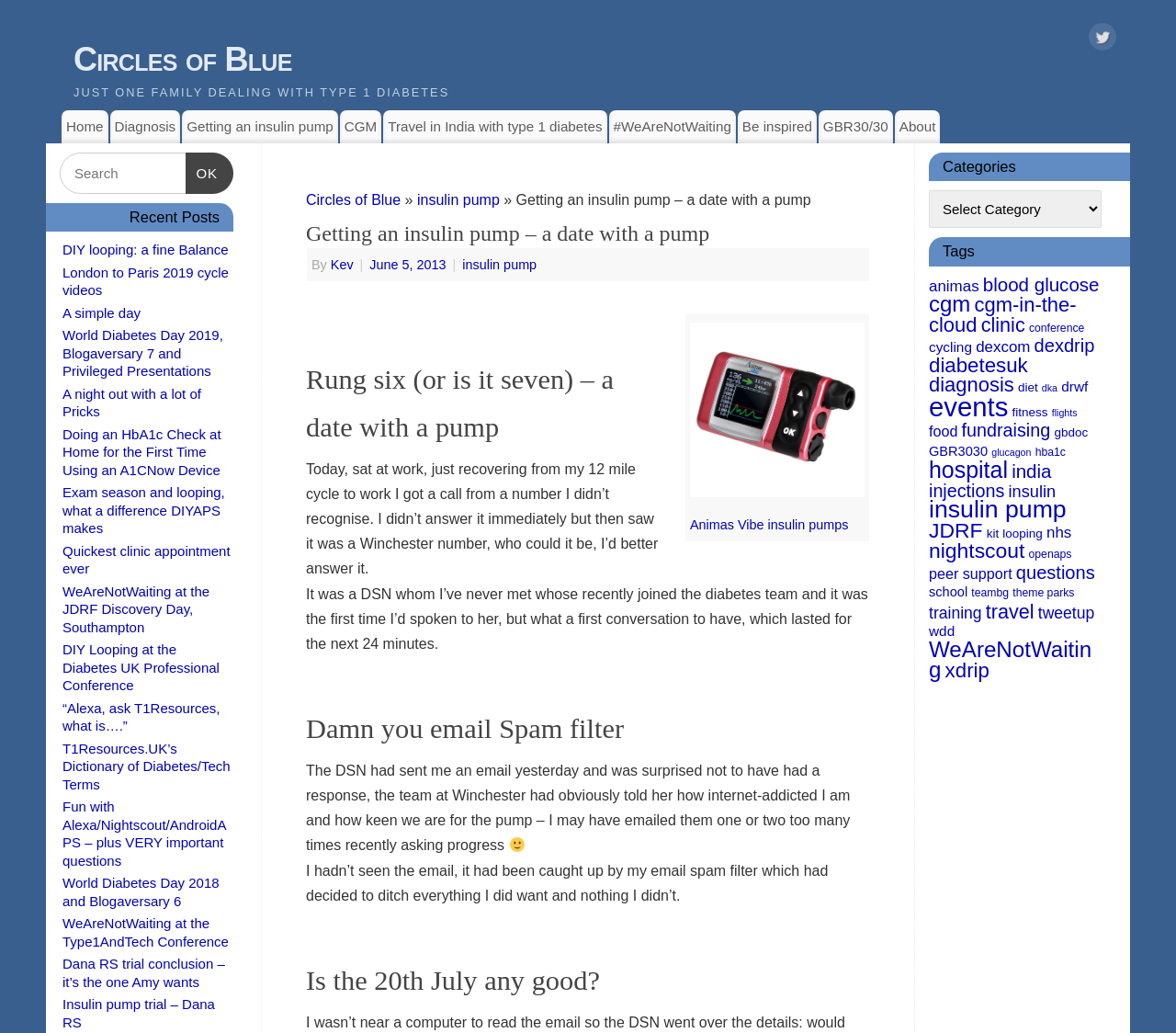Locate the bounding box coordinates of the clickable region to complete the following instruction: "View the 'Recent Posts'."

[0.025, 0.196, 0.198, 0.225]